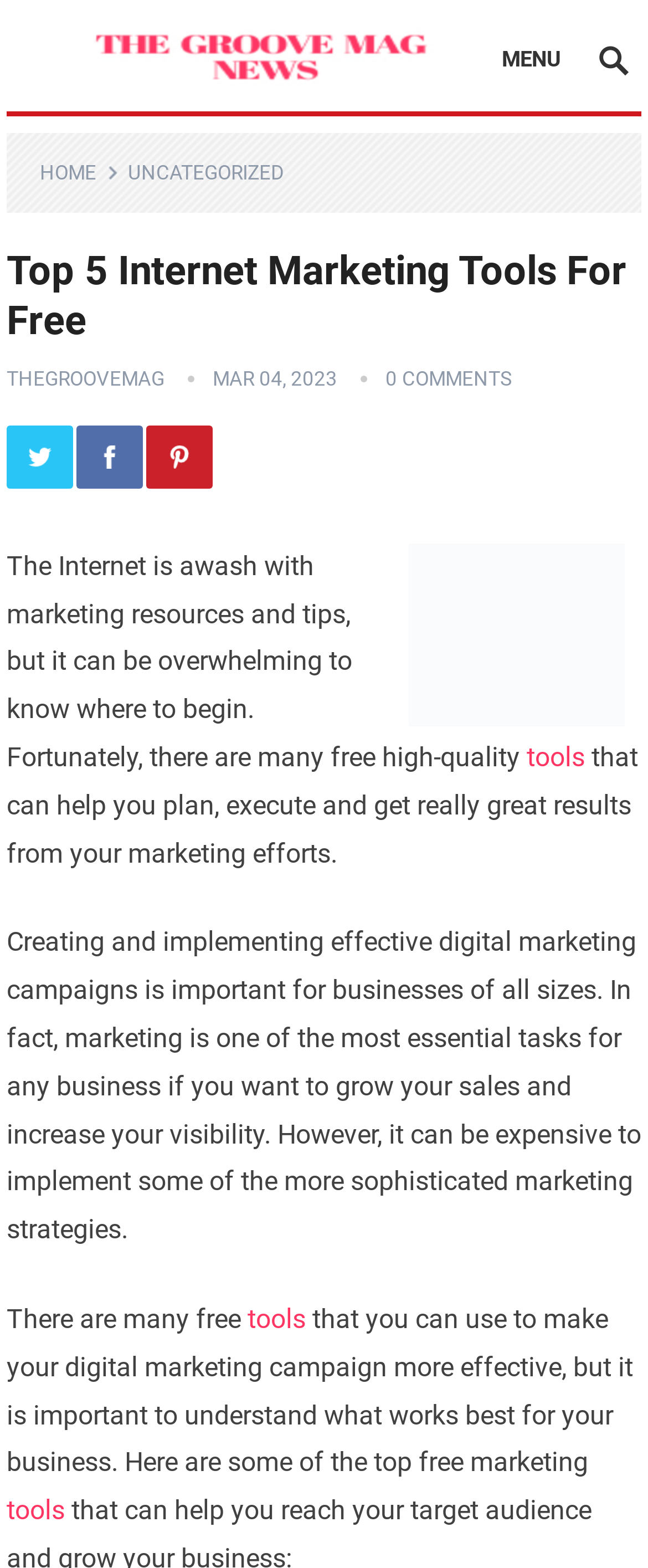Carefully examine the image and provide an in-depth answer to the question: What is the topic of the article?

I determined the topic of the article by reading the static text elements that mention 'Internet Marketing tools for free' and 'digital marketing campaigns' which suggest that the article is about internet marketing tools.